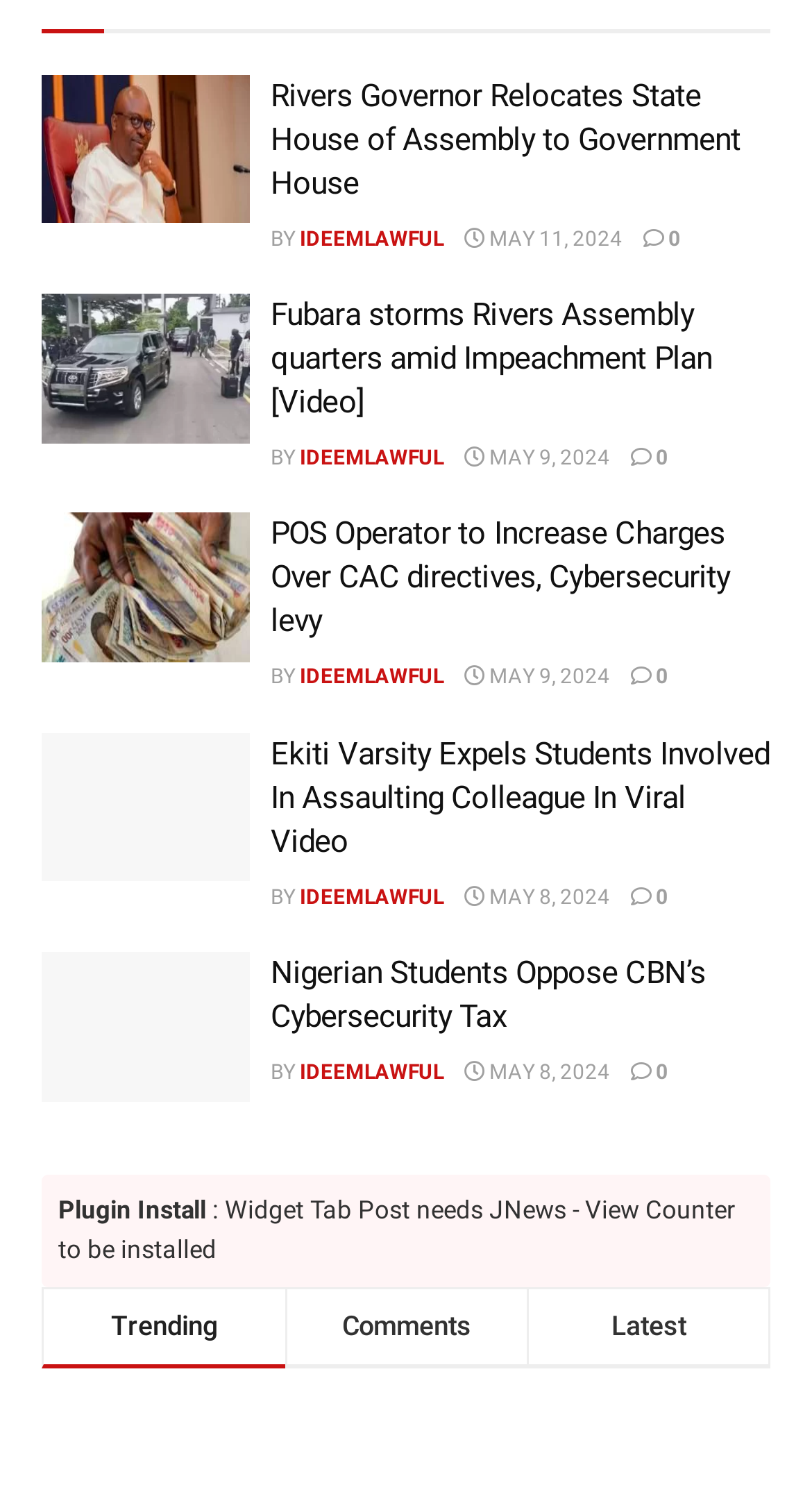Extract the bounding box coordinates of the UI element described: "Facebook". Provide the coordinates in the format [left, top, right, bottom] with values ranging from 0 to 1.

None